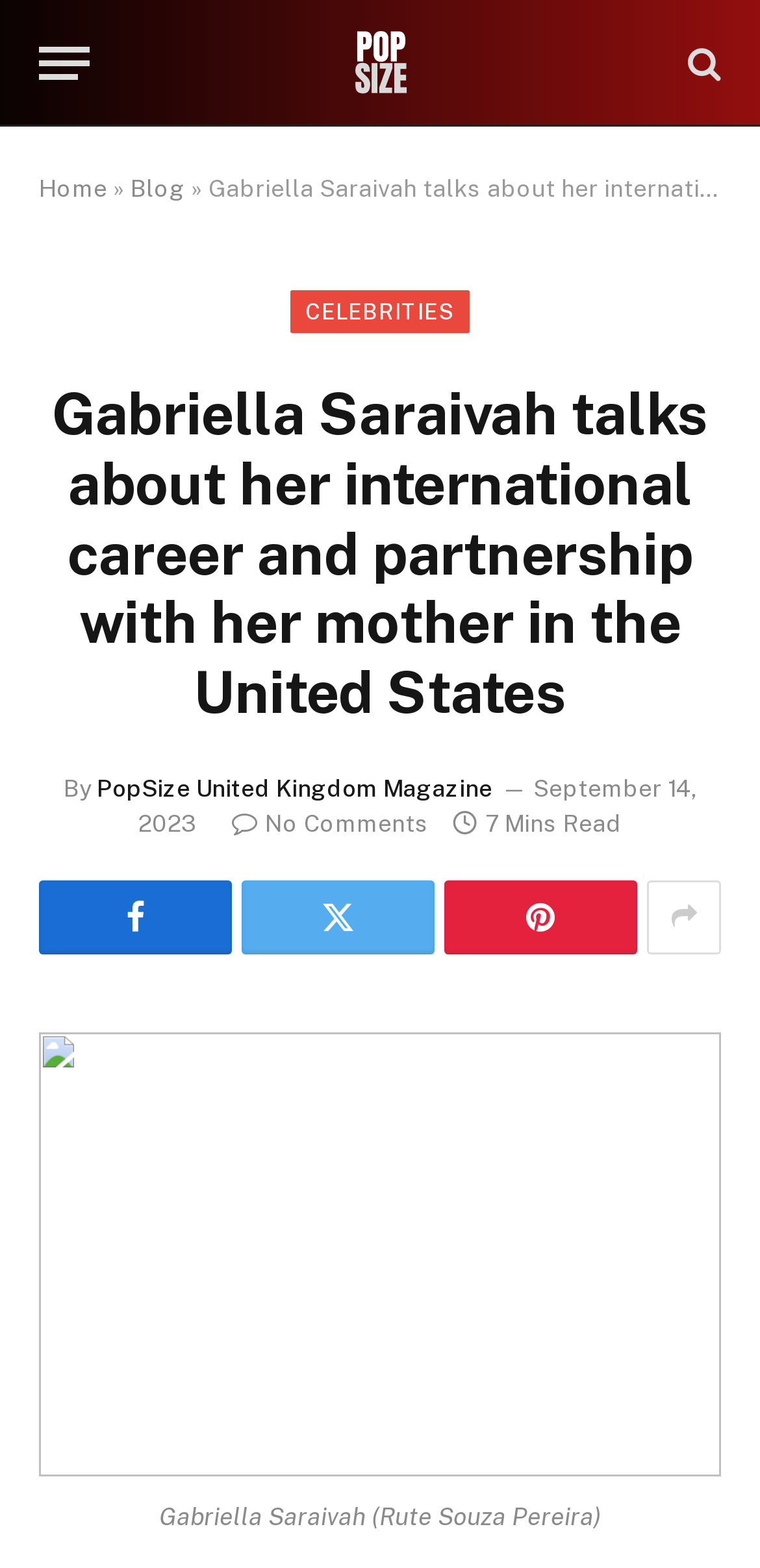Generate a thorough description of the webpage.

The webpage features an article about Gabriella Saraivah's international career and partnership with her mother in the United States. At the top left, there is a "Menu" button. Next to it, there is a "PopSize" link with an accompanying image of the same name. On the top right, there is a search icon represented by a magnifying glass symbol.

Below the top section, there are navigation links, including "Home", "Blog", and "CELEBRITIES", which are aligned horizontally. The "CELEBRITIES" link is the longest and takes up about half of the width of the page.

The main article title, "Gabriella Saraivah talks about her international career and partnership with her mother in the United States", is a prominent heading that spans almost the entire width of the page. Below the title, there is a byline "By" followed by a link to "PopSize United Kingdom Magazine". The article's publication date, "September 14, 2023", is displayed next to the byline.

Further down, there is a section with social media links, including Facebook, Twitter, LinkedIn, and Pinterest, represented by their respective icons. Next to these icons, there is a "No Comments" link and a "7 Mins Read" label.

The main article content is accompanied by a large image that takes up most of the page's width. At the bottom of the page, there is a brief description of Gabriella Saraivah, "Gabriella Saraivah (Rute Souza Pereira)".